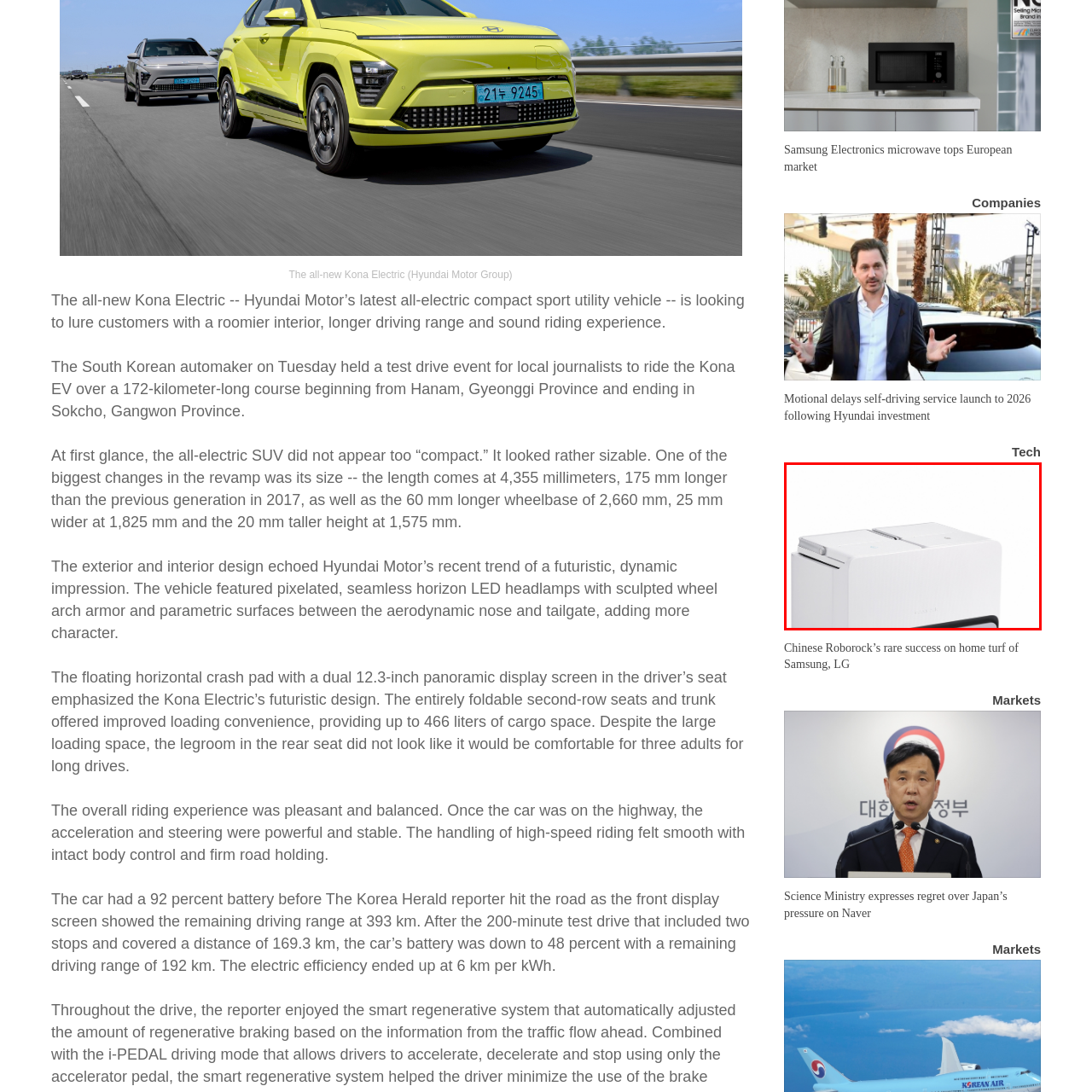View the portion of the image within the red bounding box and answer this question using a single word or phrase:
How many compartments are on top of the microwave?

Dual